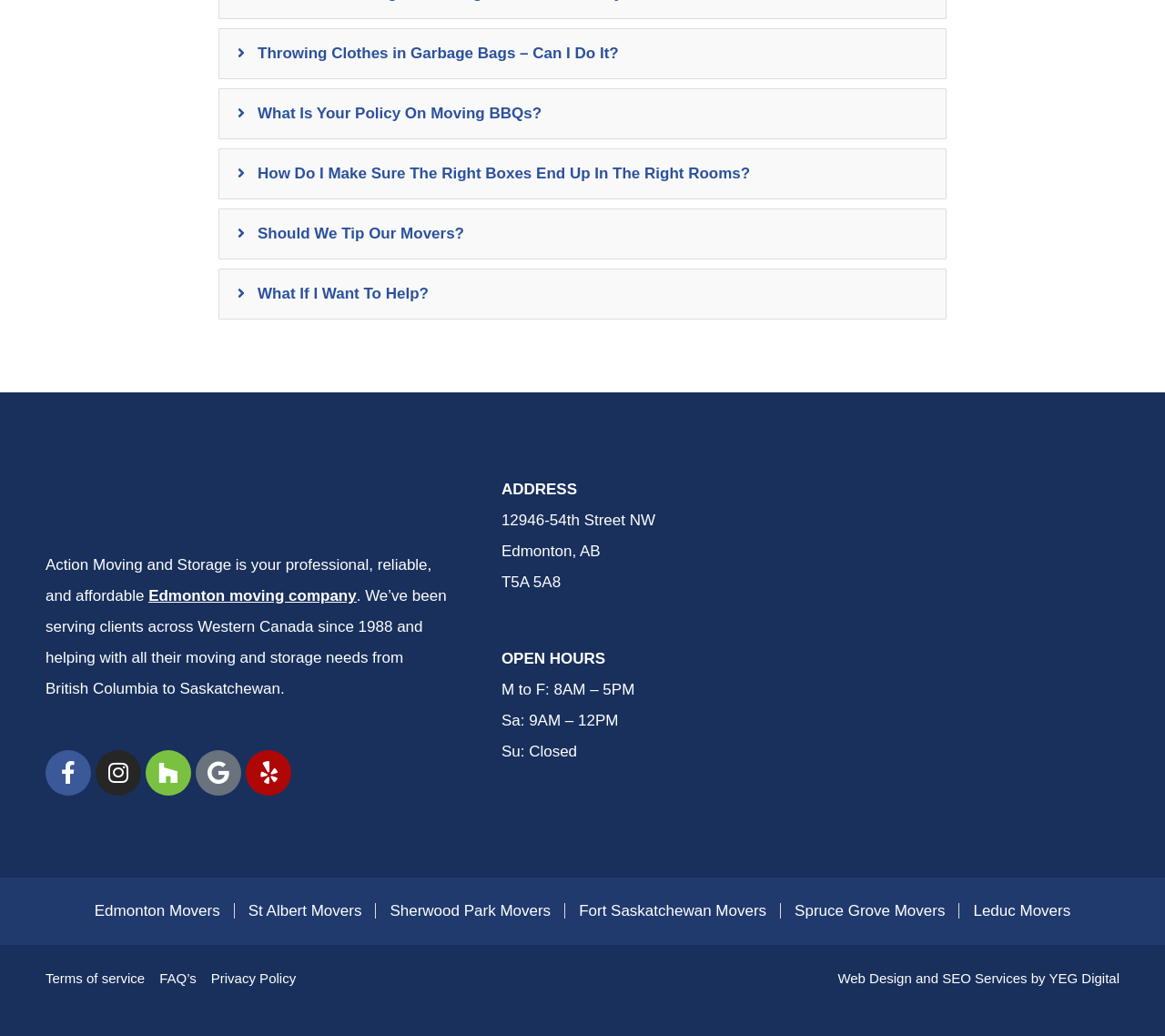Select the bounding box coordinates of the element I need to click to carry out the following instruction: "Visit the Facebook page".

[0.039, 0.724, 0.078, 0.768]